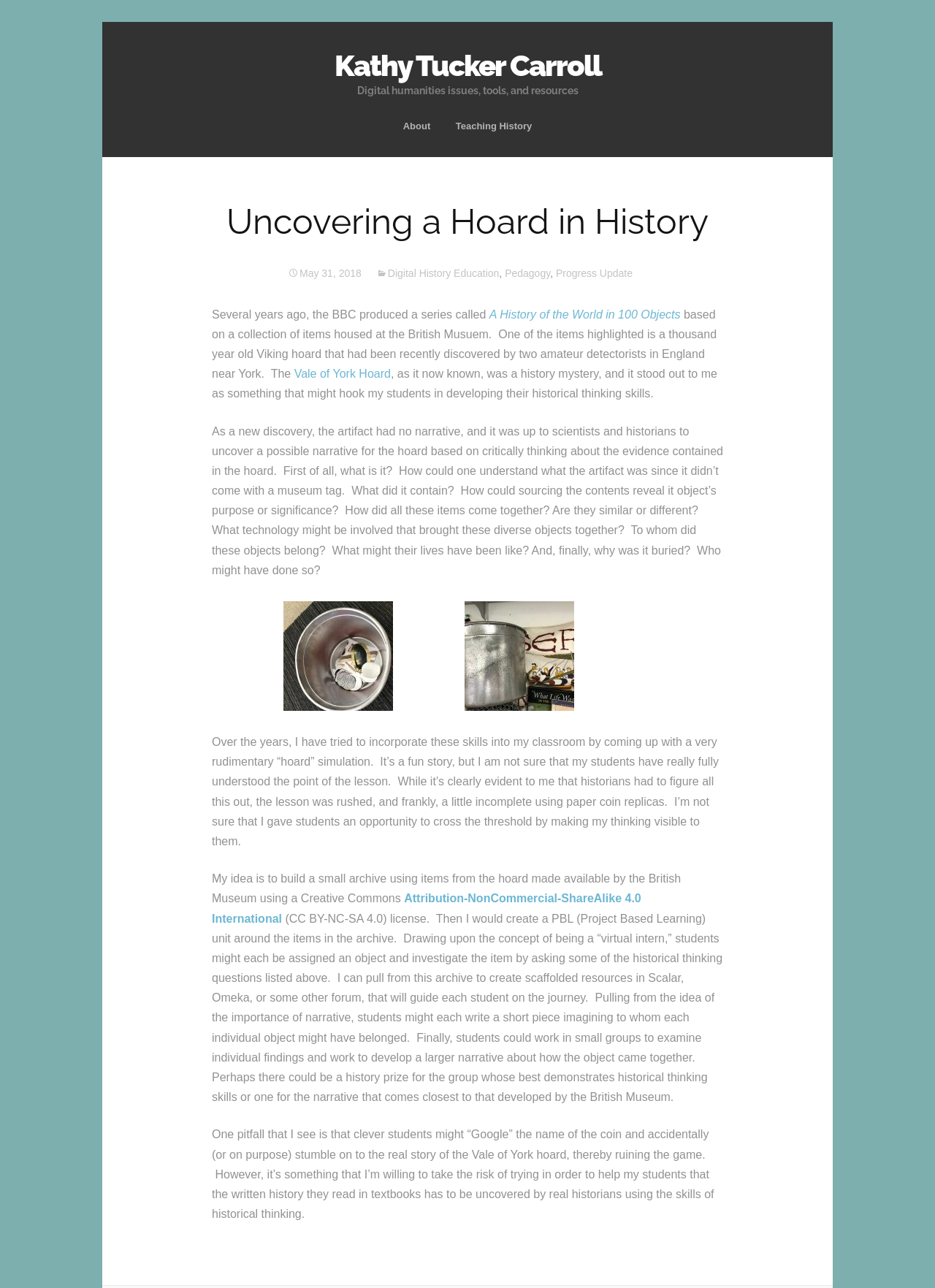Please find and give the text of the main heading on the webpage.

Kathy Tucker Carroll